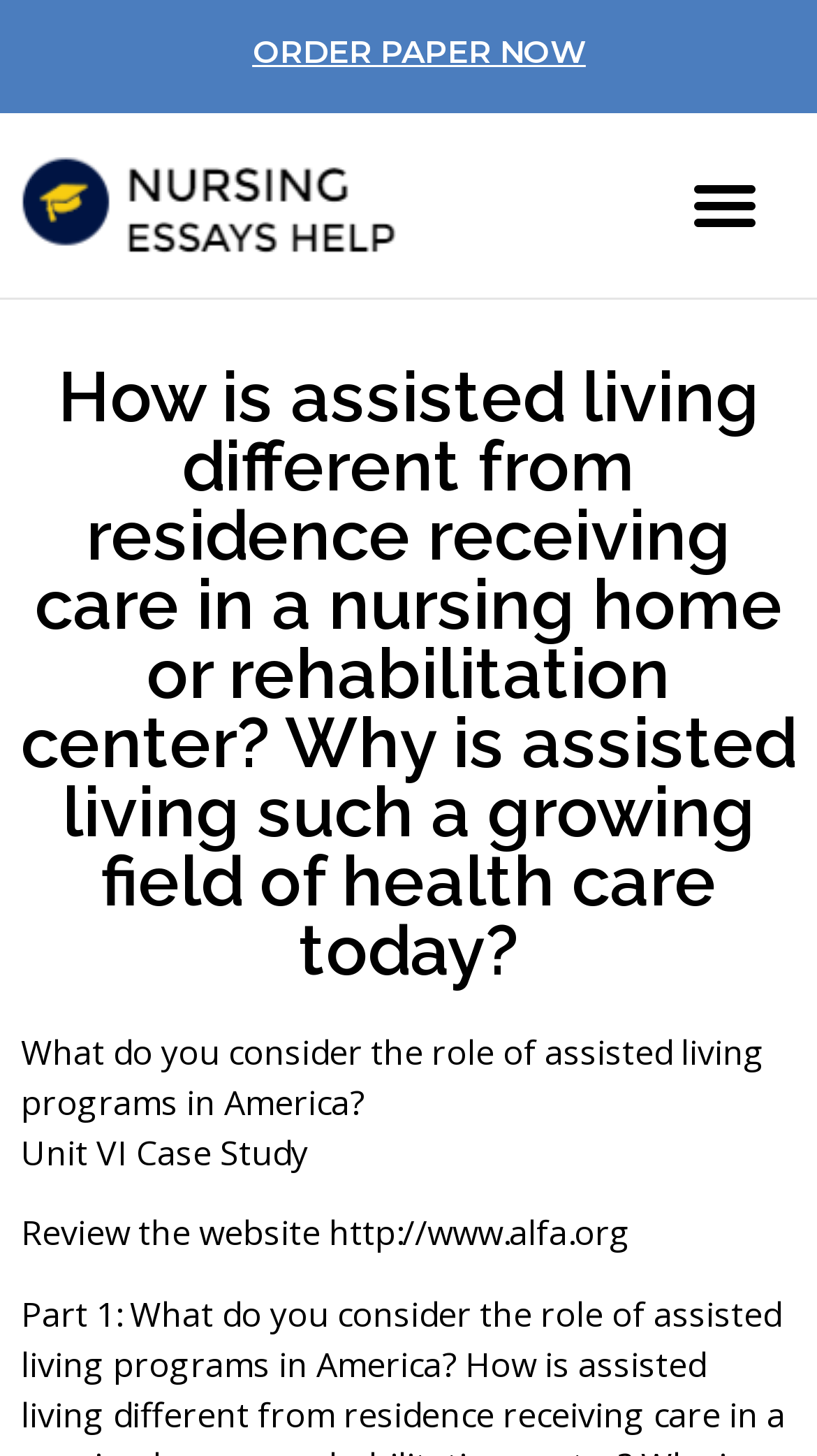What is the text of the first link on the webpage?
From the image, provide a succinct answer in one word or a short phrase.

ORDER PAPER NOW